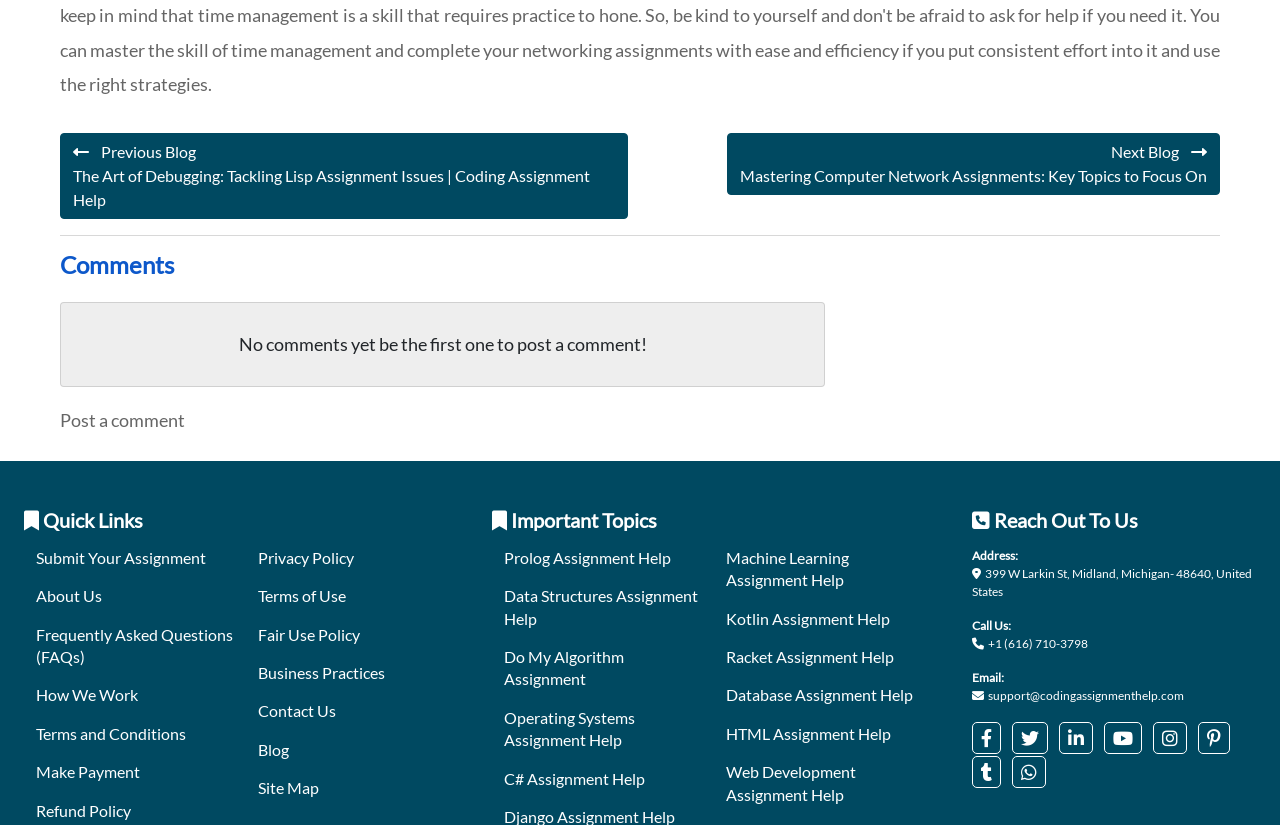What type of links are listed under 'Quick Links'?
Kindly offer a comprehensive and detailed response to the question.

The 'Quick Links' section contains links such as 'Submit Your Assignment', 'About Us', and 'Frequently Asked Questions (FAQs)', which are related to assignment help and general information about the website.